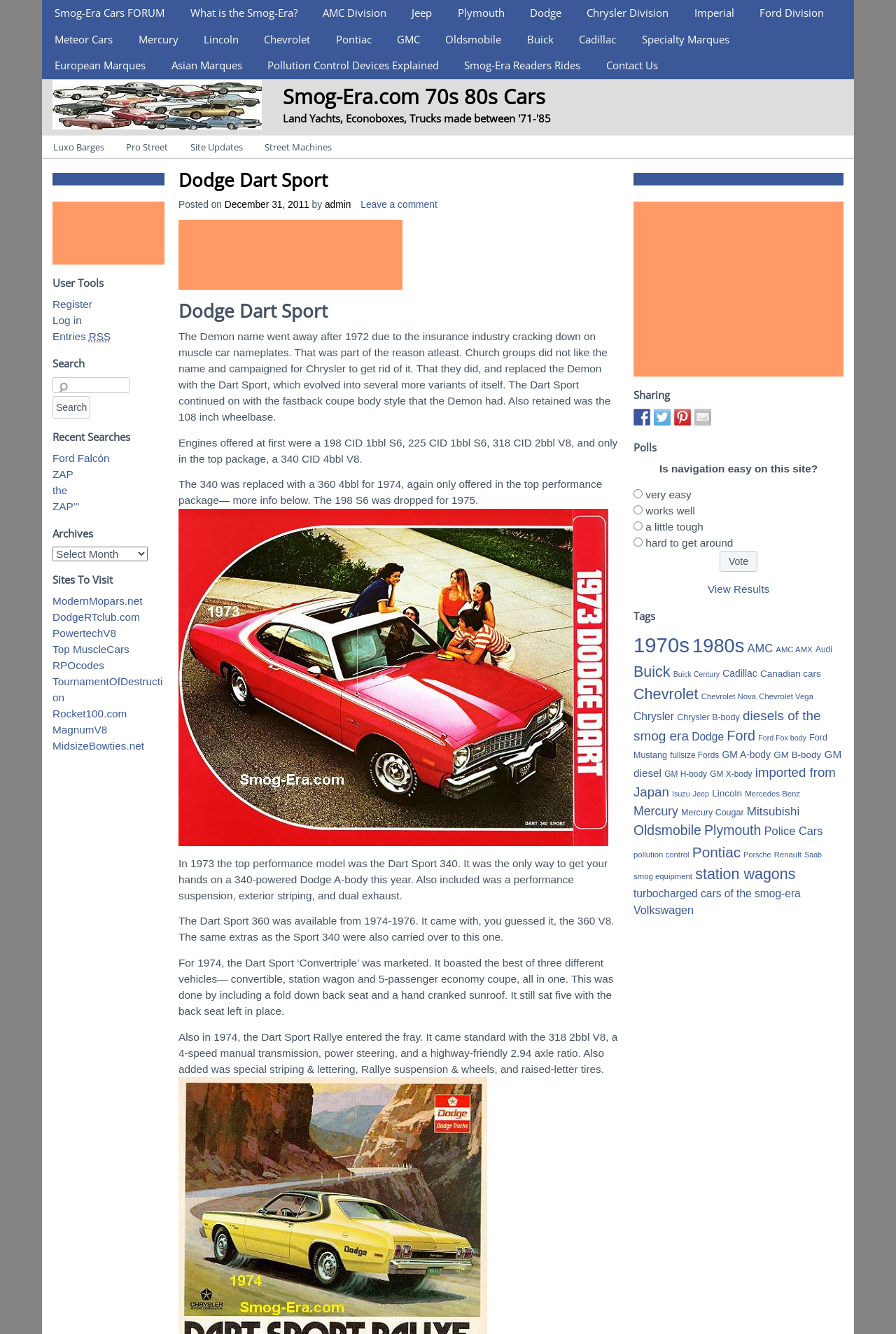Carefully examine the image and provide an in-depth answer to the question: How many passengers can the Dart Sport ‘Convertriple’ seat?

The text states 'It still sat five with the back seat left in place.' when describing the features of the Dart Sport ‘Convertriple’, so the answer is 5.